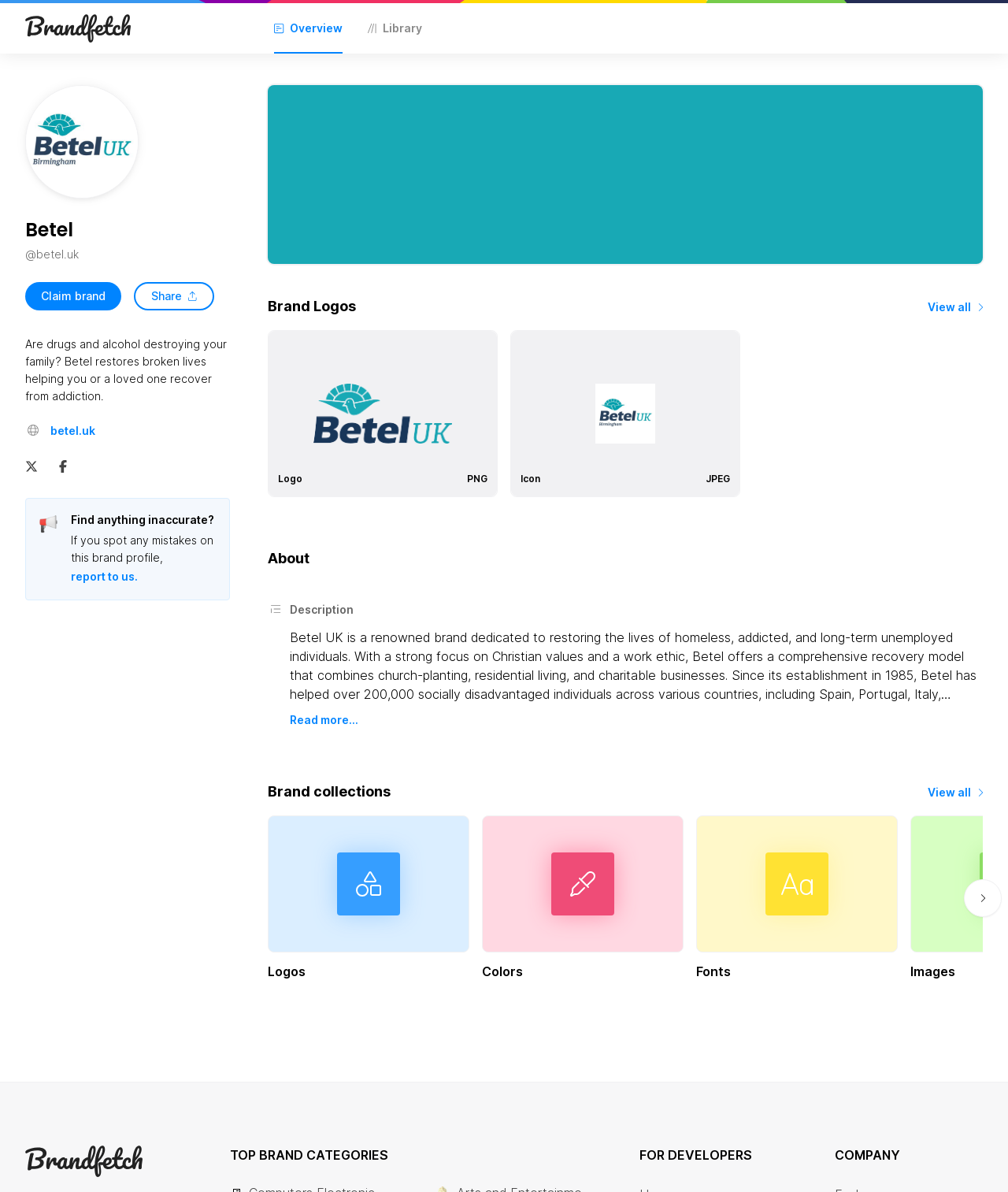What is the name of the brand?
Please provide a single word or phrase based on the screenshot.

Betel